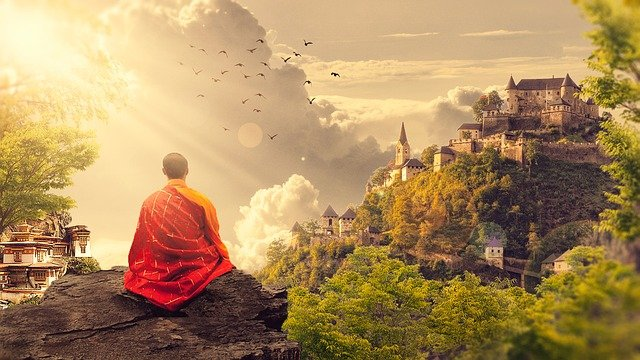Provide a one-word or short-phrase response to the question:
What is to the left of the figure?

intricate wooden structures